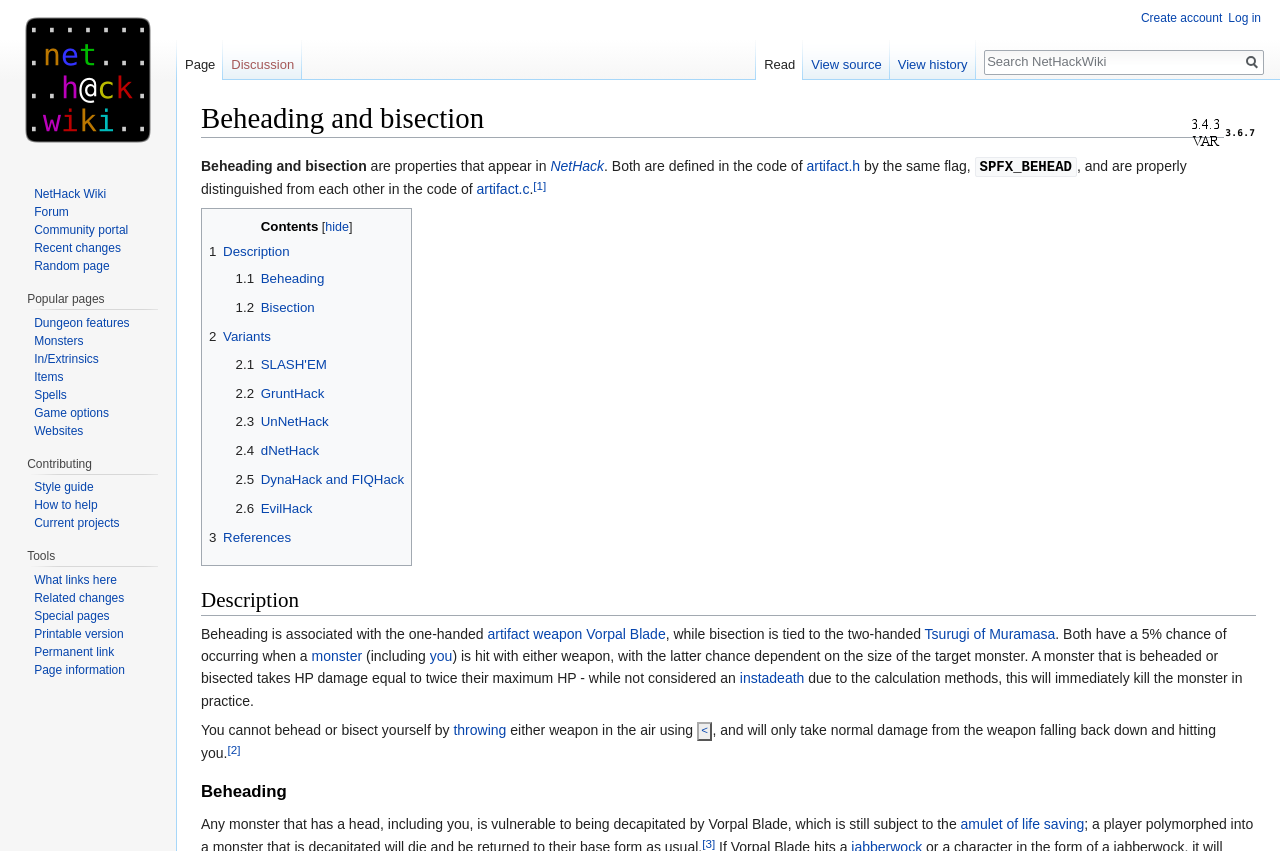Please provide a comprehensive answer to the question based on the screenshot: What happens to a monster that is beheaded or bisected?

According to the webpage, a monster that is beheaded or bisected takes HP damage equal to twice their maximum HP, which is equivalent to an instadeath in practice.